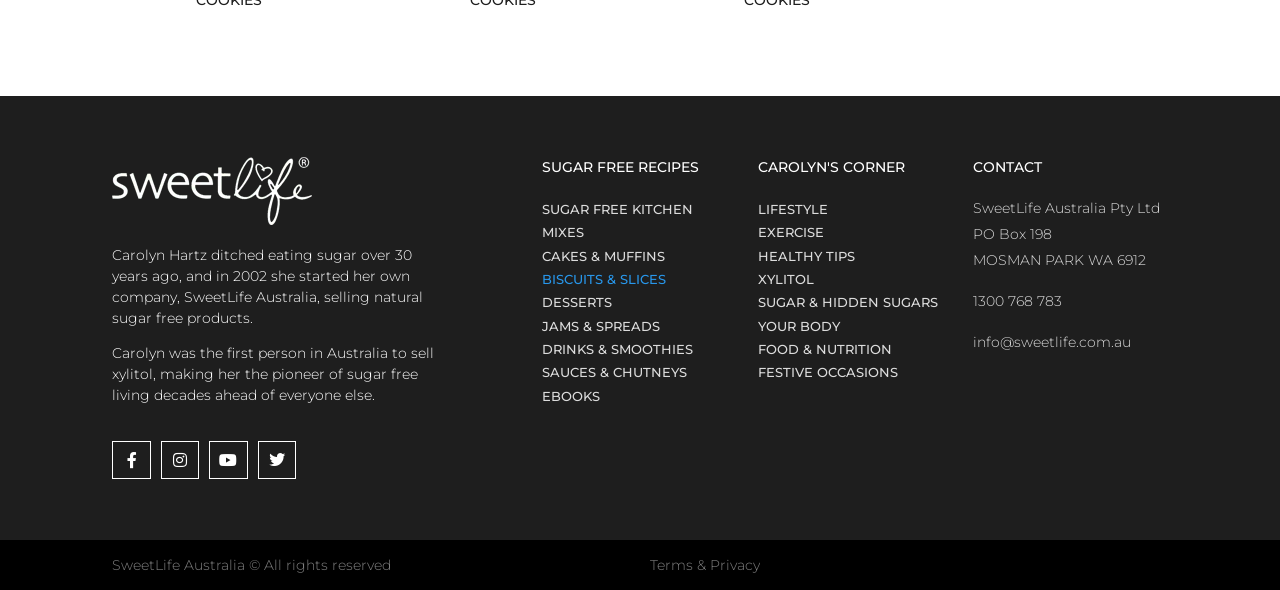Locate the UI element that matches the description Your Body in the webpage screenshot. Return the bounding box coordinates in the format (top-left x, top-left y, bottom-right x, bottom-right y), with values ranging from 0 to 1.

[0.592, 0.533, 0.744, 0.573]